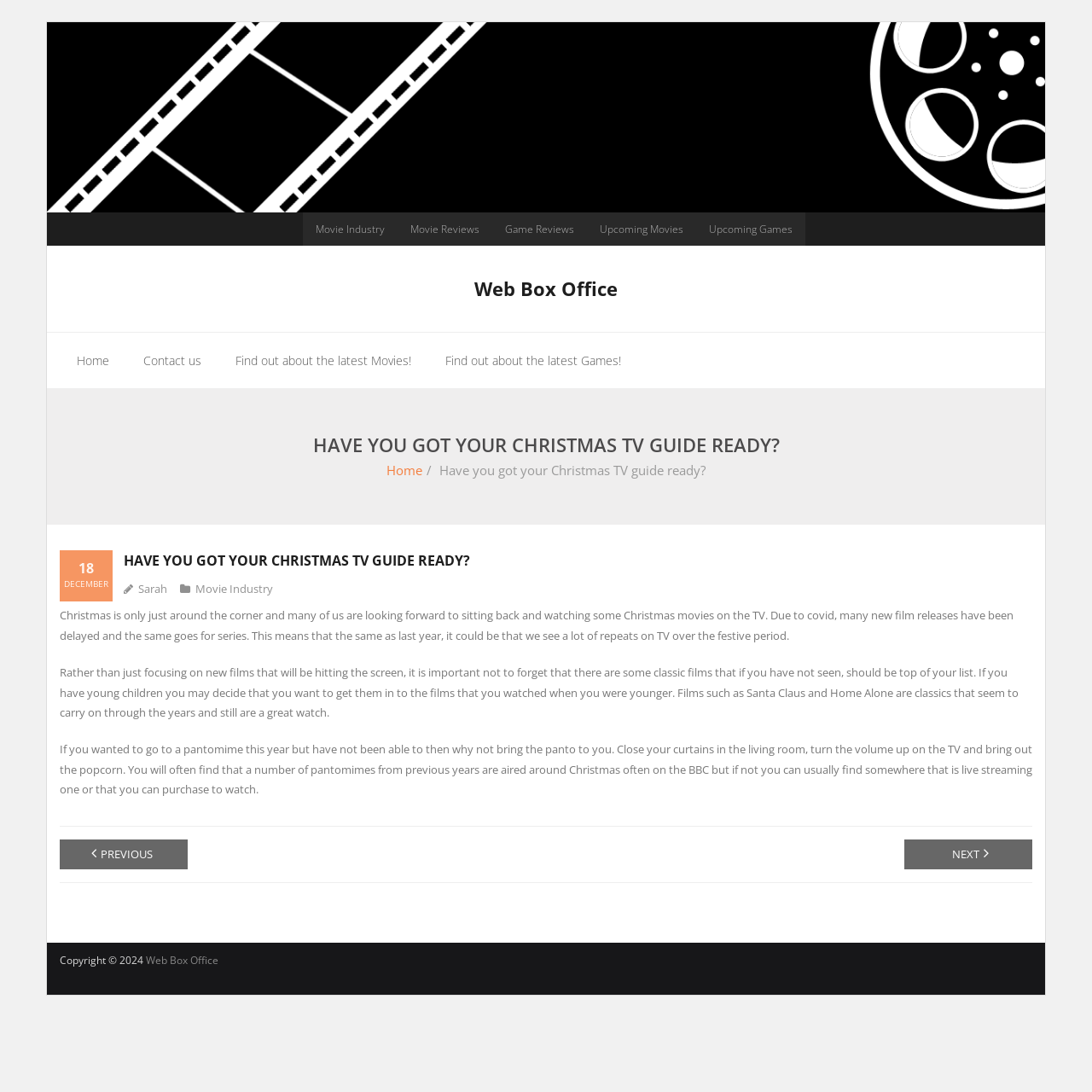Determine the bounding box coordinates of the clickable region to carry out the instruction: "Click on the 'NEXT' button".

[0.828, 0.768, 0.945, 0.796]